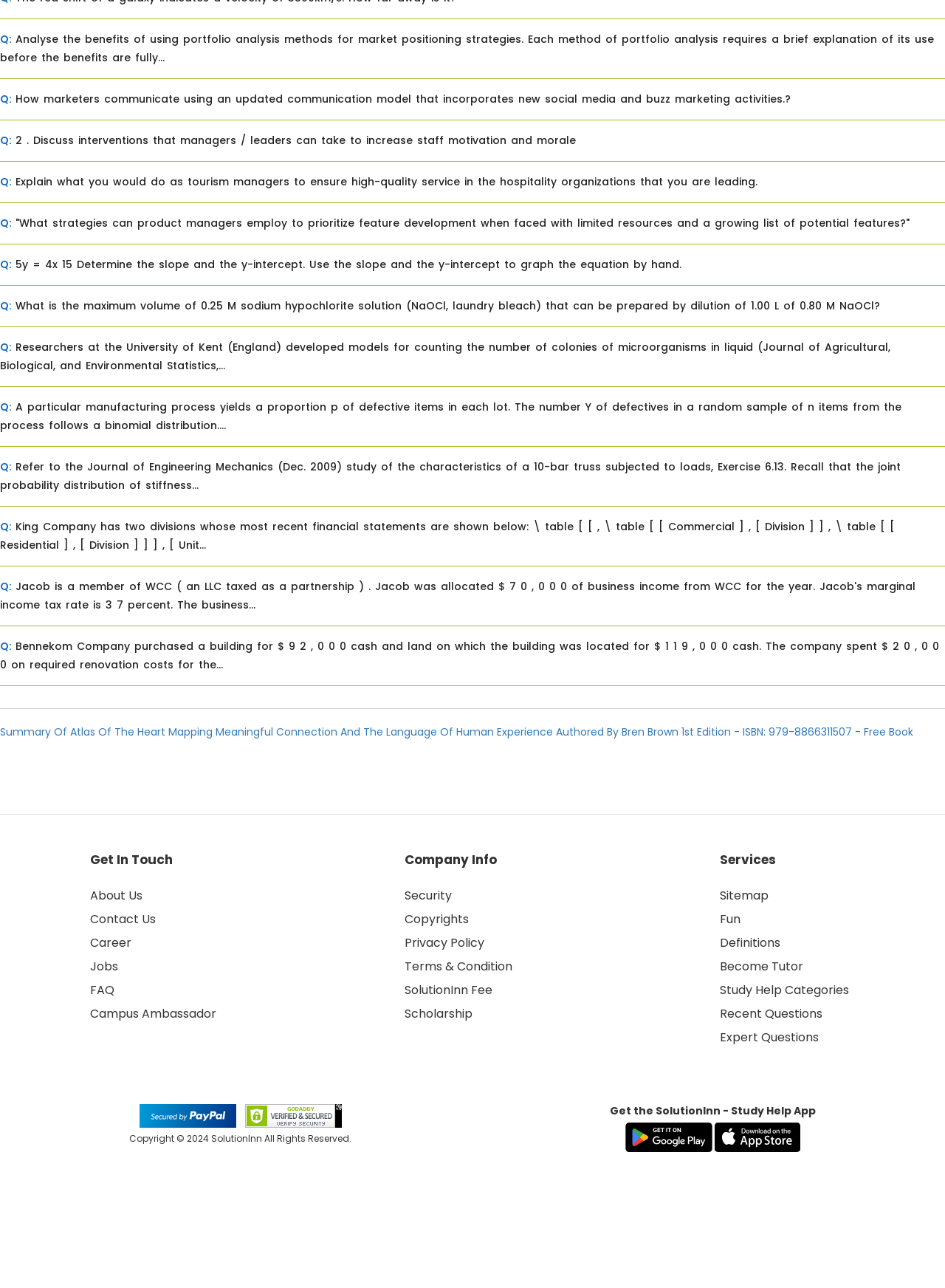Given the element description: "Sitemap", predict the bounding box coordinates of this UI element. The coordinates must be four float numbers between 0 and 1, given as [left, top, right, bottom].

[0.762, 0.688, 0.813, 0.702]